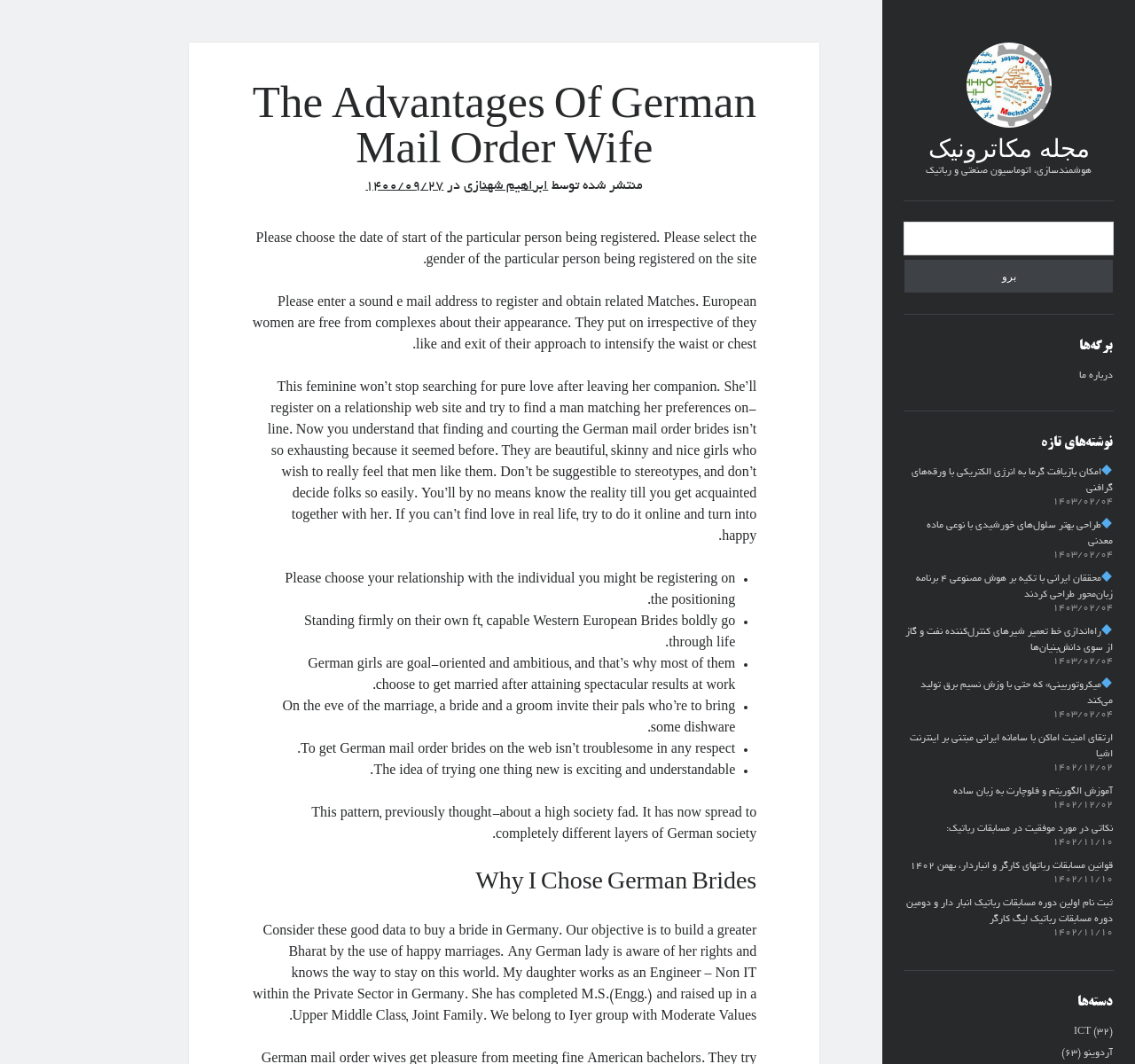Please specify the bounding box coordinates of the element that should be clicked to execute the given instruction: 'read the article about recovering heat energy'. Ensure the coordinates are four float numbers between 0 and 1, expressed as [left, top, right, bottom].

[0.803, 0.439, 0.981, 0.464]